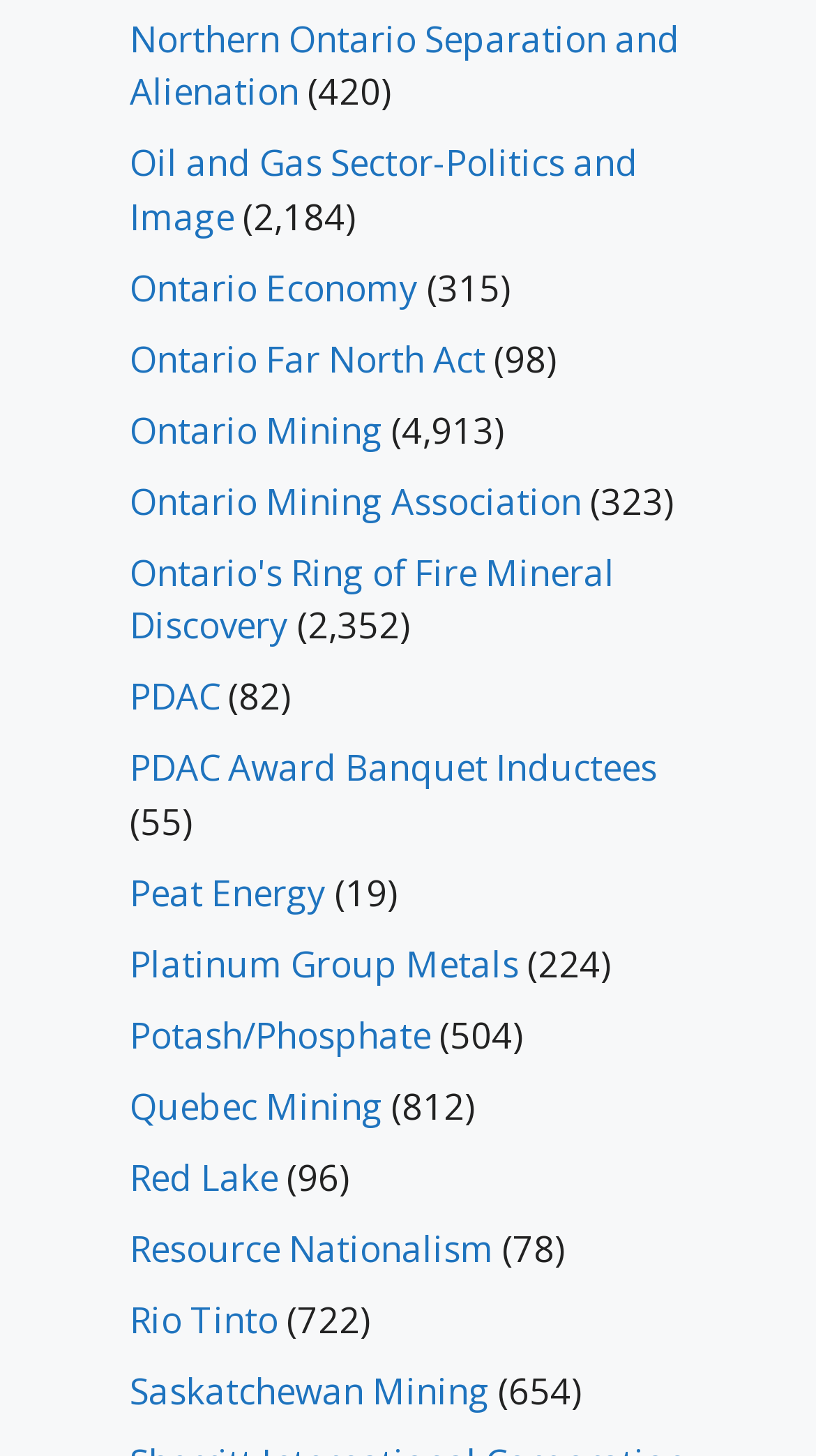Please provide the bounding box coordinates in the format (top-left x, top-left y, bottom-right x, bottom-right y). Remember, all values are floating point numbers between 0 and 1. What is the bounding box coordinate of the region described as: Saskatchewan Mining

[0.159, 0.938, 0.6, 0.971]